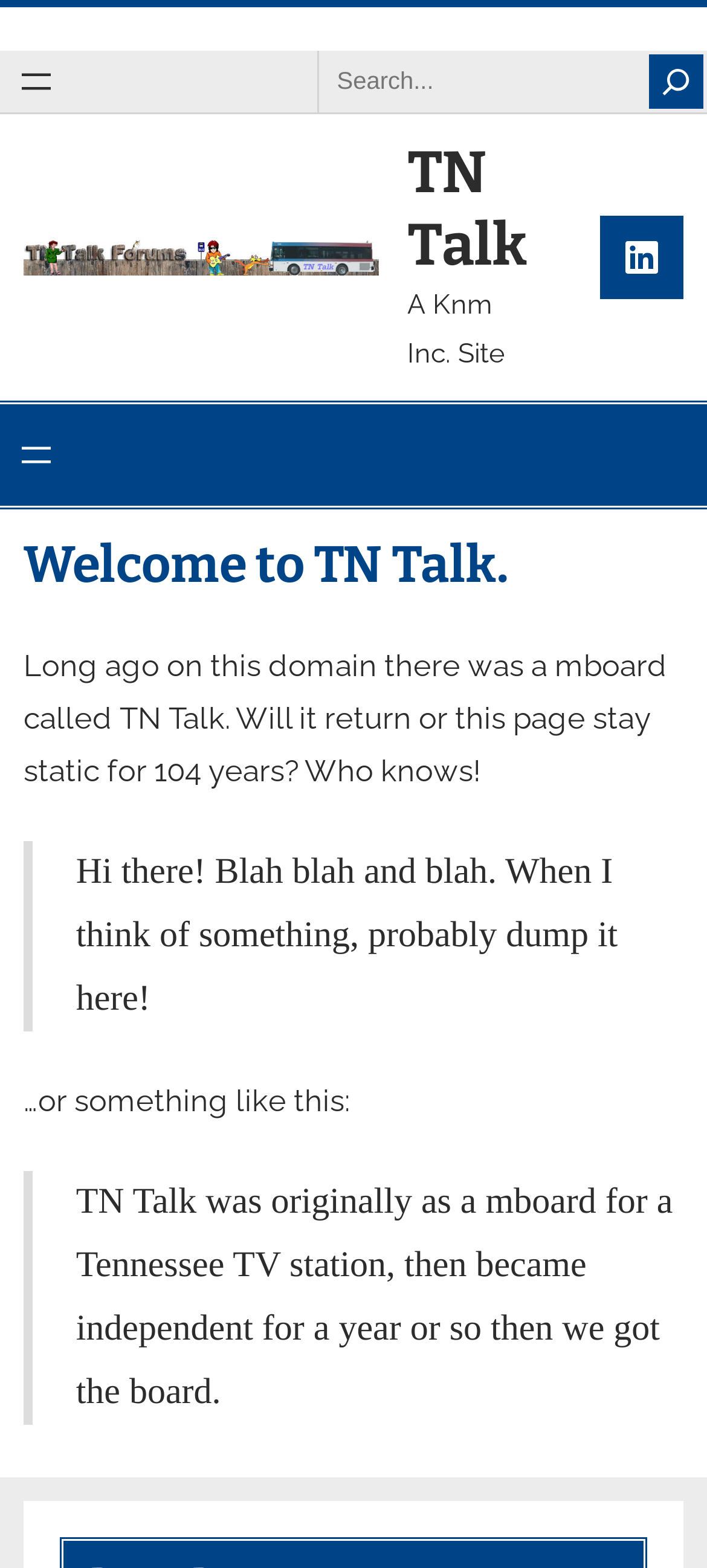What is the original purpose of TN Talk?
Look at the webpage screenshot and answer the question with a detailed explanation.

The original purpose of TN Talk can be determined by looking at the StaticText element which contains the text 'TN Talk was originally as a mboard for a Tennessee TV station...', indicating that it was originally used as a message board for a Tennessee TV station.